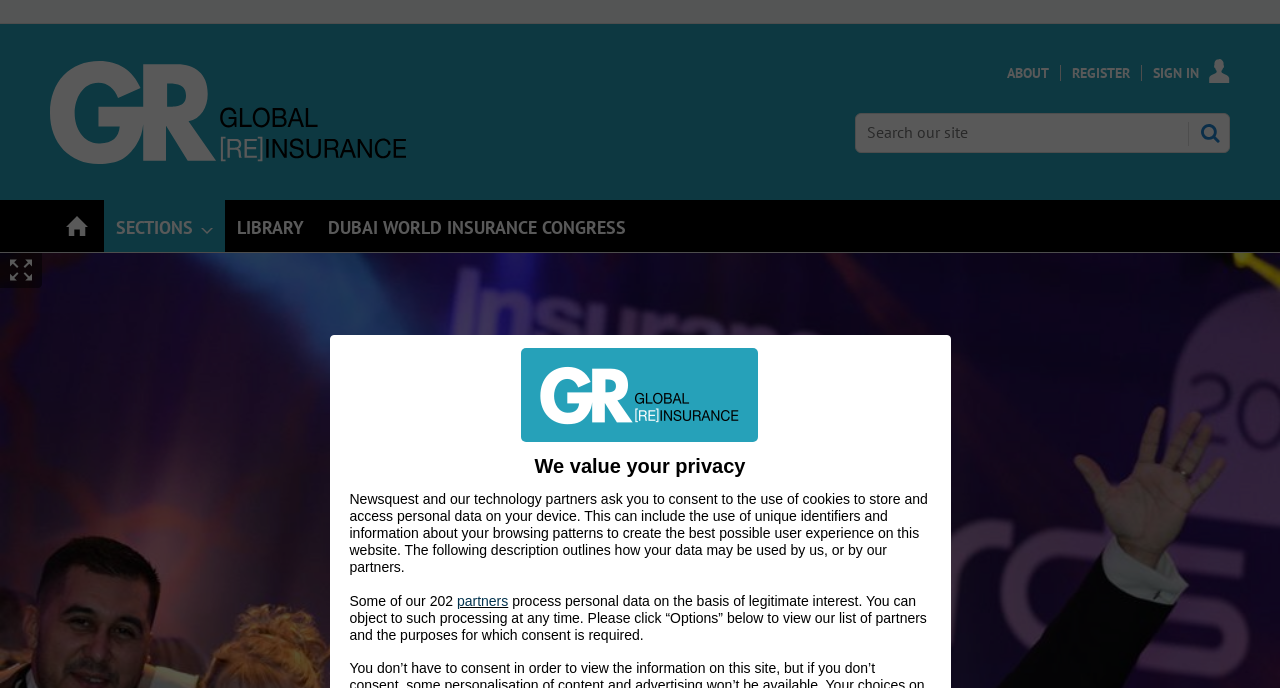Locate and extract the headline of this webpage.

Insurance Times Awards 2017 – A celebration of achievement